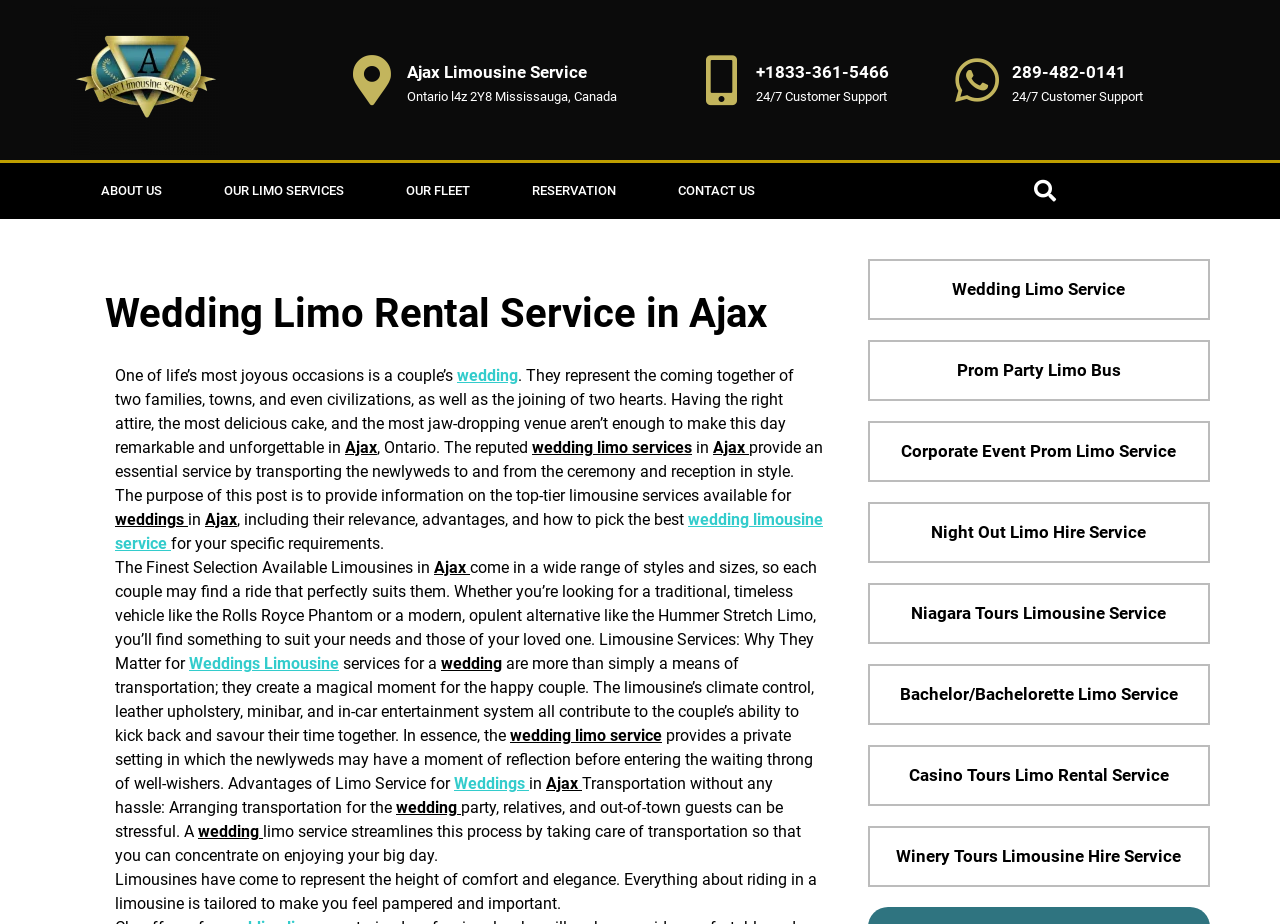Determine the bounding box coordinates for the HTML element described here: "Search".

[0.801, 0.185, 0.832, 0.228]